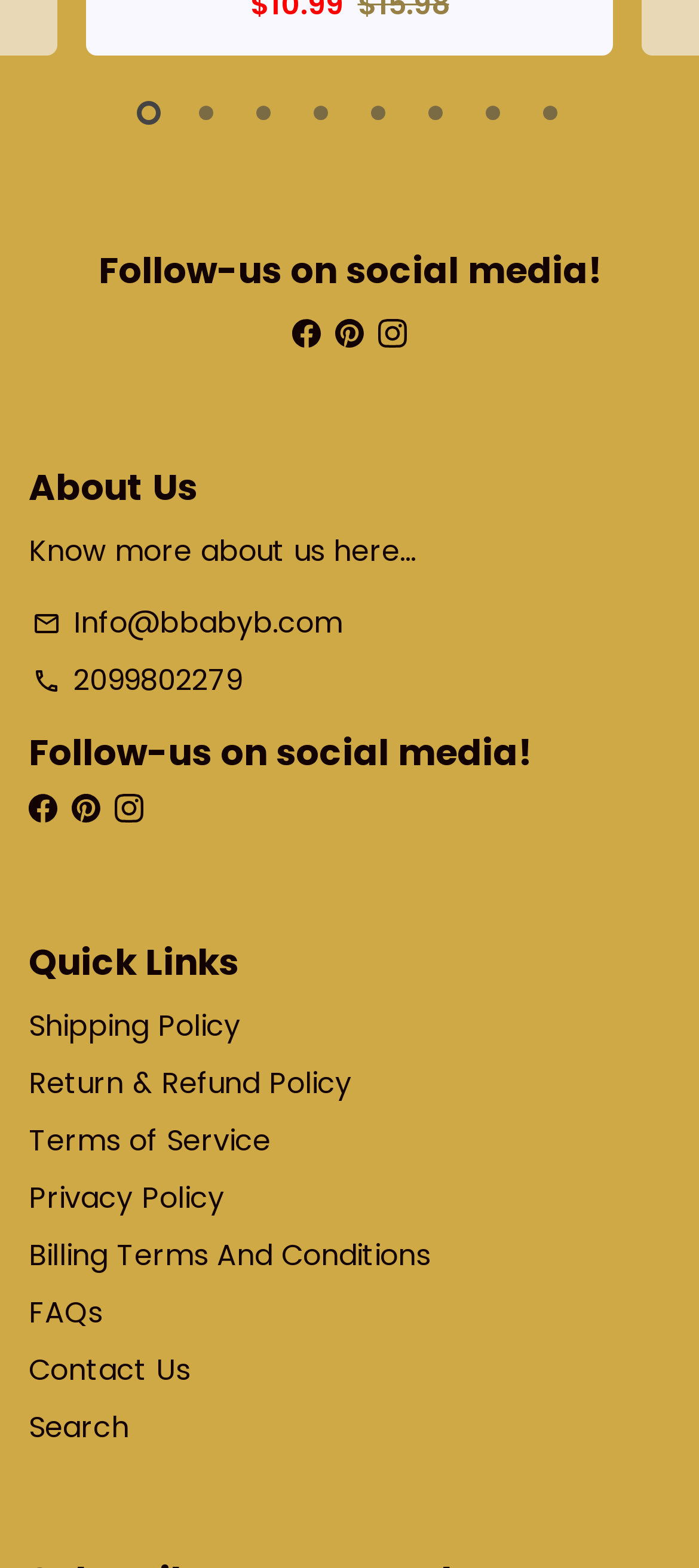What is the purpose of the 'About Us' section?
Using the image, elaborate on the answer with as much detail as possible.

The 'About Us' section contains a heading and a static text that says 'Know more about us here...', indicating that this section is intended to provide information about the company.